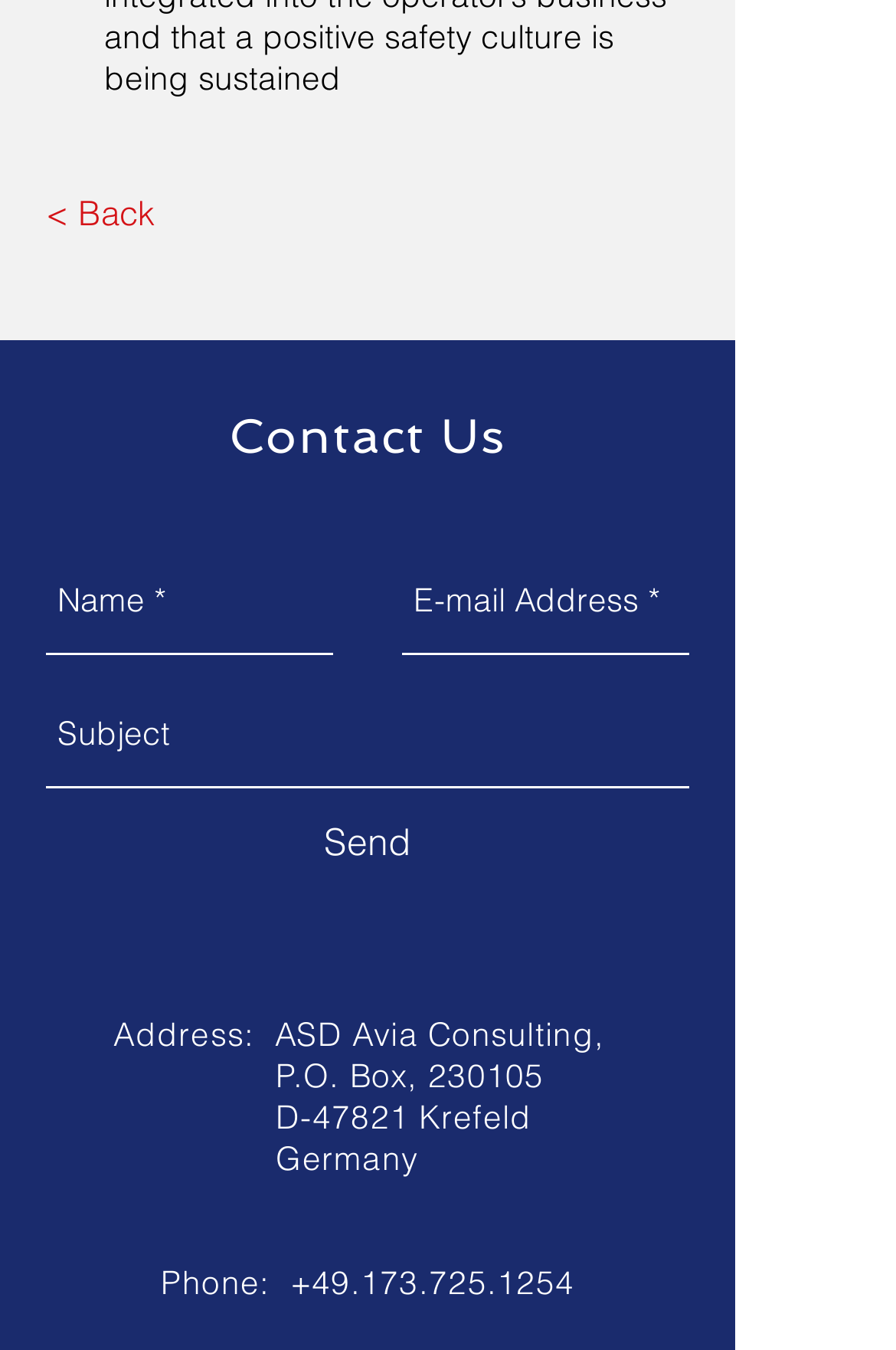Find and provide the bounding box coordinates for the UI element described with: "aria-label="Name *" name="name-*" placeholder="Name *"".

[0.051, 0.407, 0.372, 0.485]